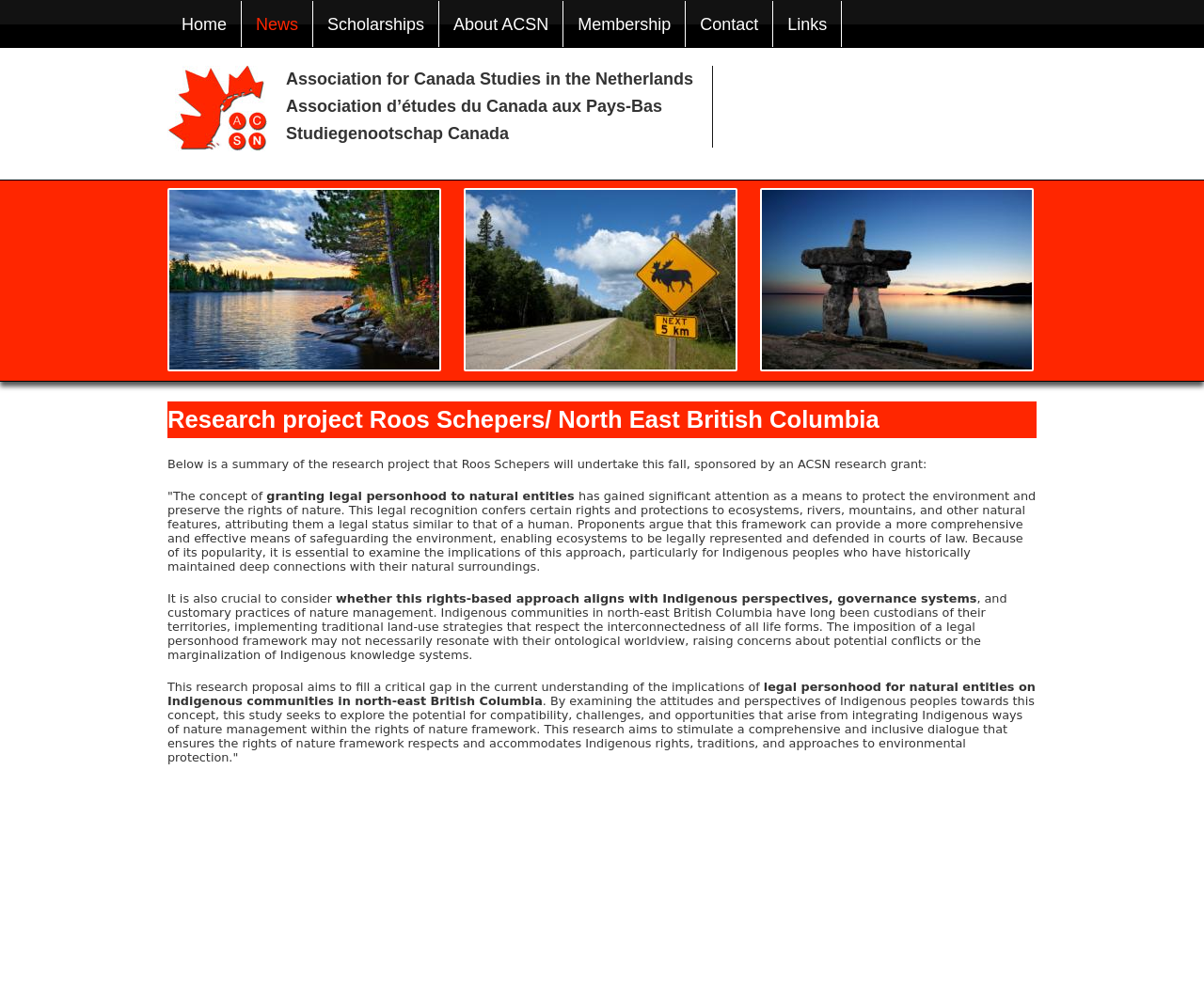Identify the bounding box coordinates of the part that should be clicked to carry out this instruction: "Contact ACSN".

[0.581, 0.015, 0.63, 0.034]